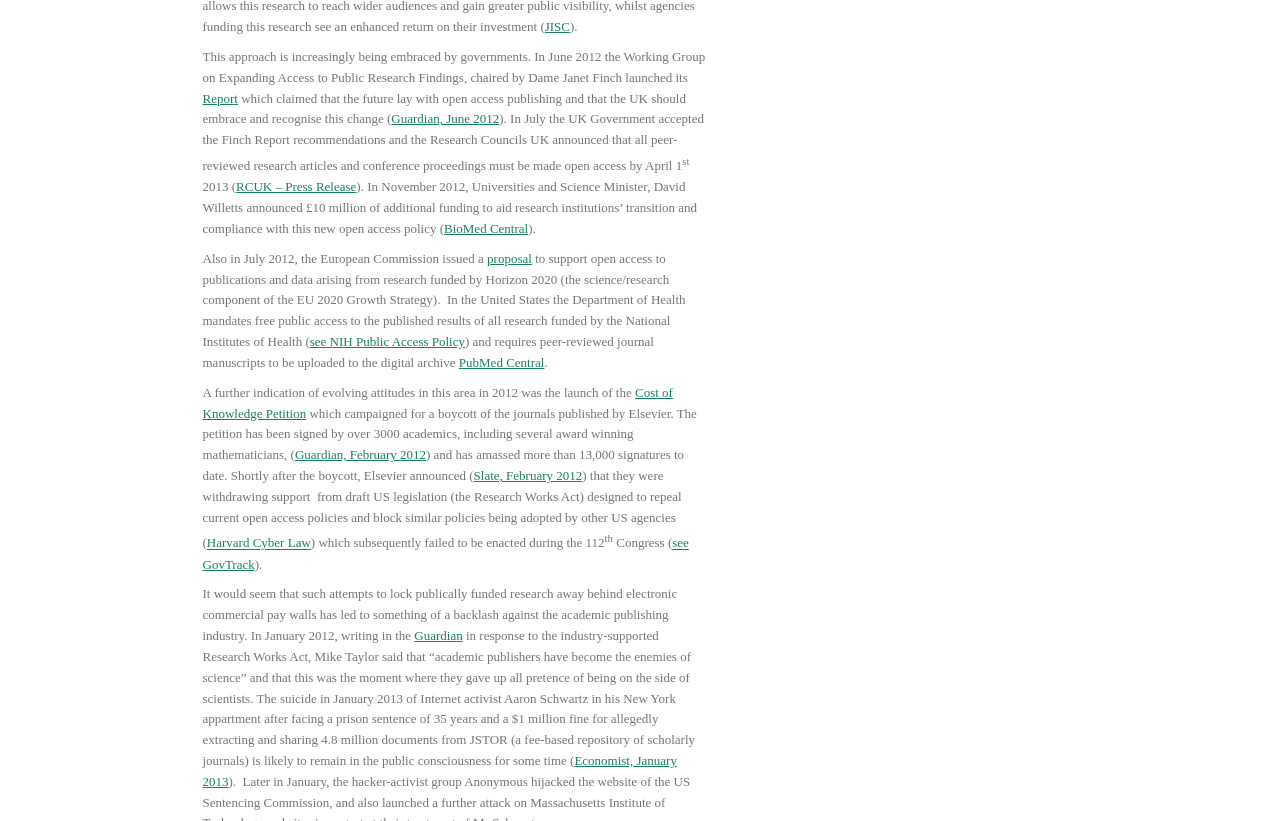Please give a concise answer to this question using a single word or phrase: 
What is the name of the digital archive mentioned in the text?

PubMed Central